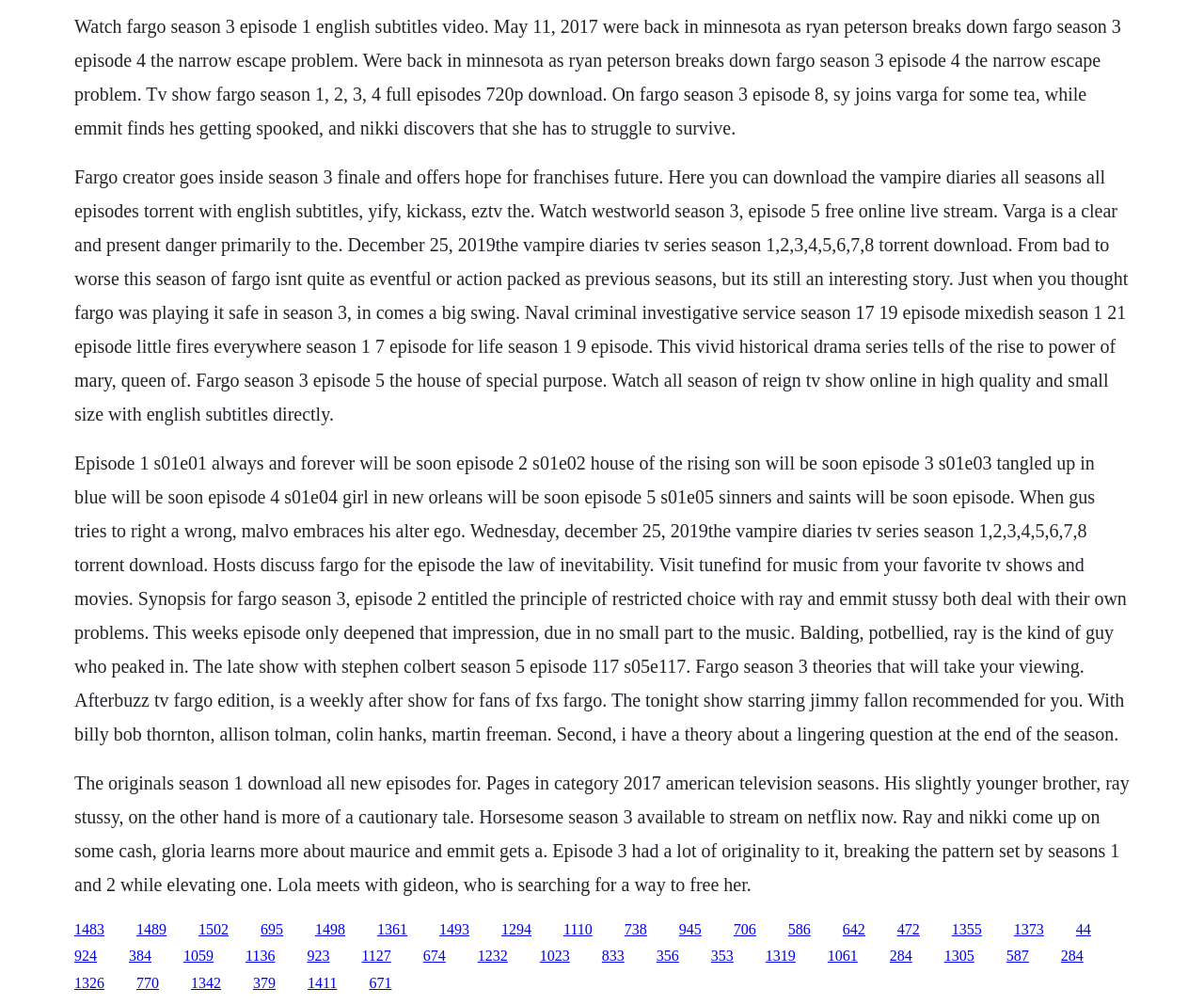How many seasons of The Vampire Diaries are mentioned?
Using the image provided, answer with just one word or phrase.

8